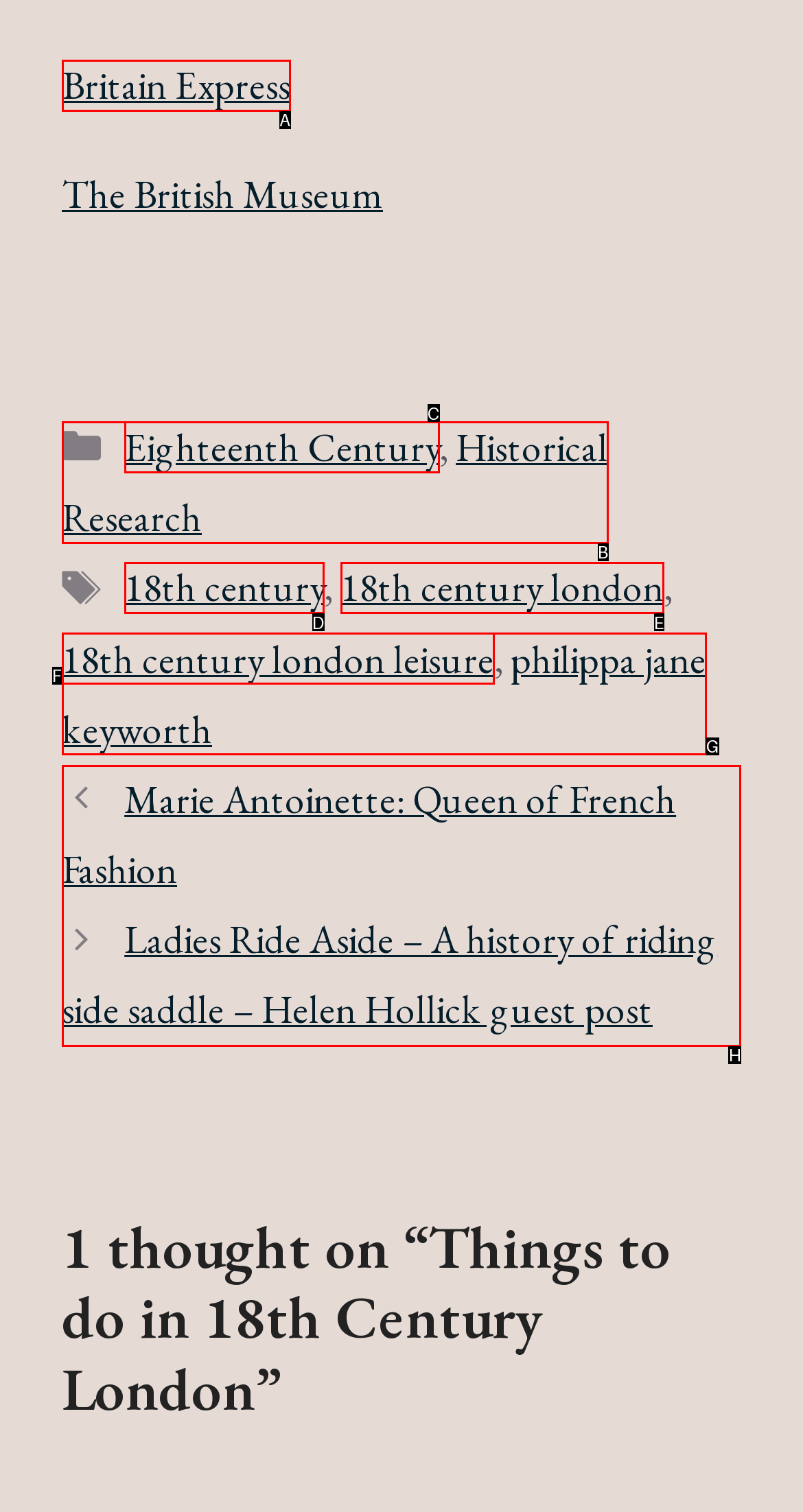Indicate the HTML element that should be clicked to perform the task: View posts Reply with the letter corresponding to the chosen option.

H